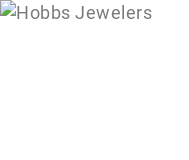Can you look at the image and give a comprehensive answer to the question:
What is the event mentioned in the caption?

The caption states that Hobbs Jewelers is participating in the 26th Annual Christmas Open House, which is a festive event that encourages visitors to explore unique holiday gifts and register for door prizes.